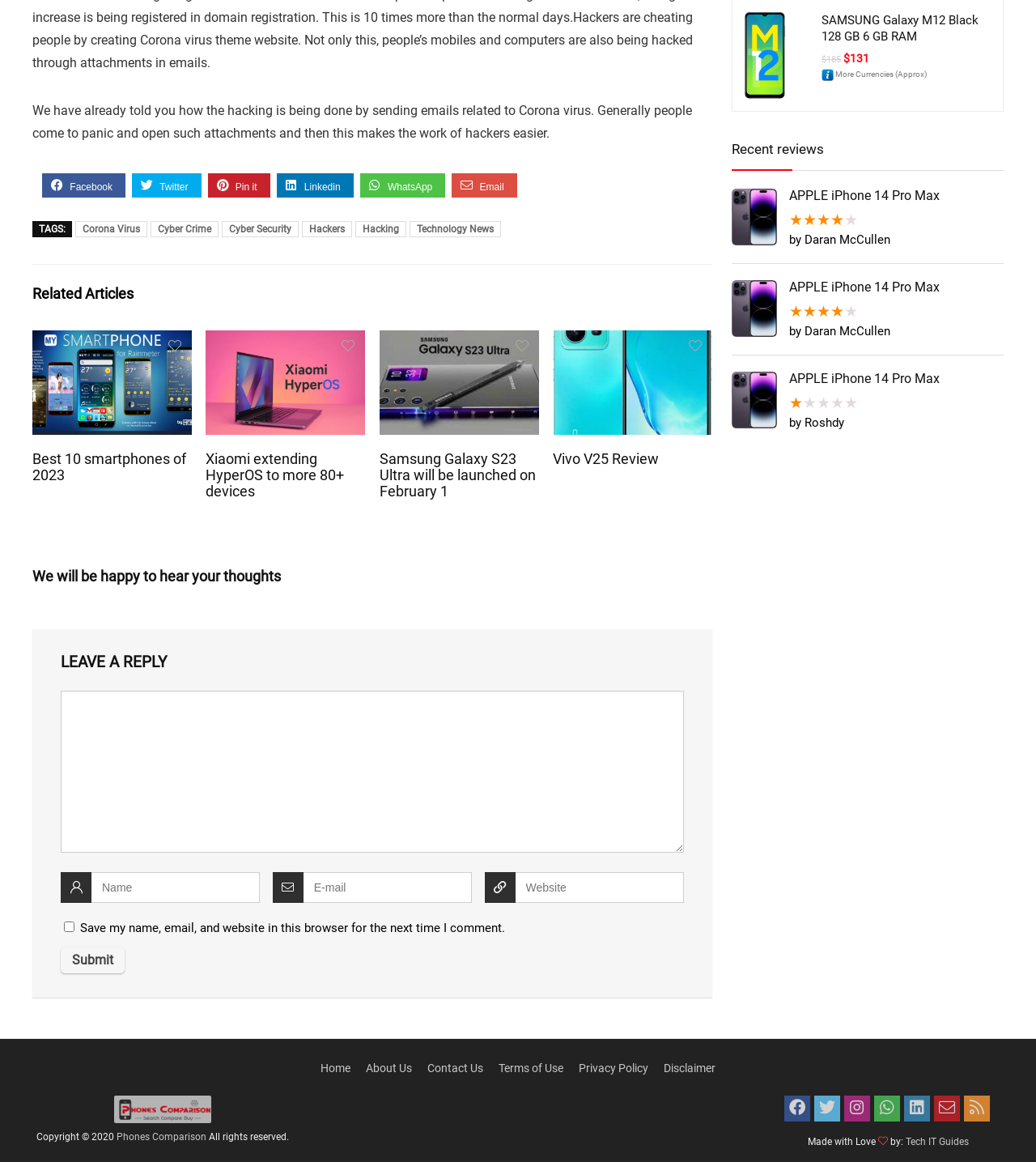Pinpoint the bounding box coordinates of the element you need to click to execute the following instruction: "Click on the Facebook link". The bounding box should be represented by four float numbers between 0 and 1, in the format [left, top, right, bottom].

[0.041, 0.149, 0.121, 0.17]